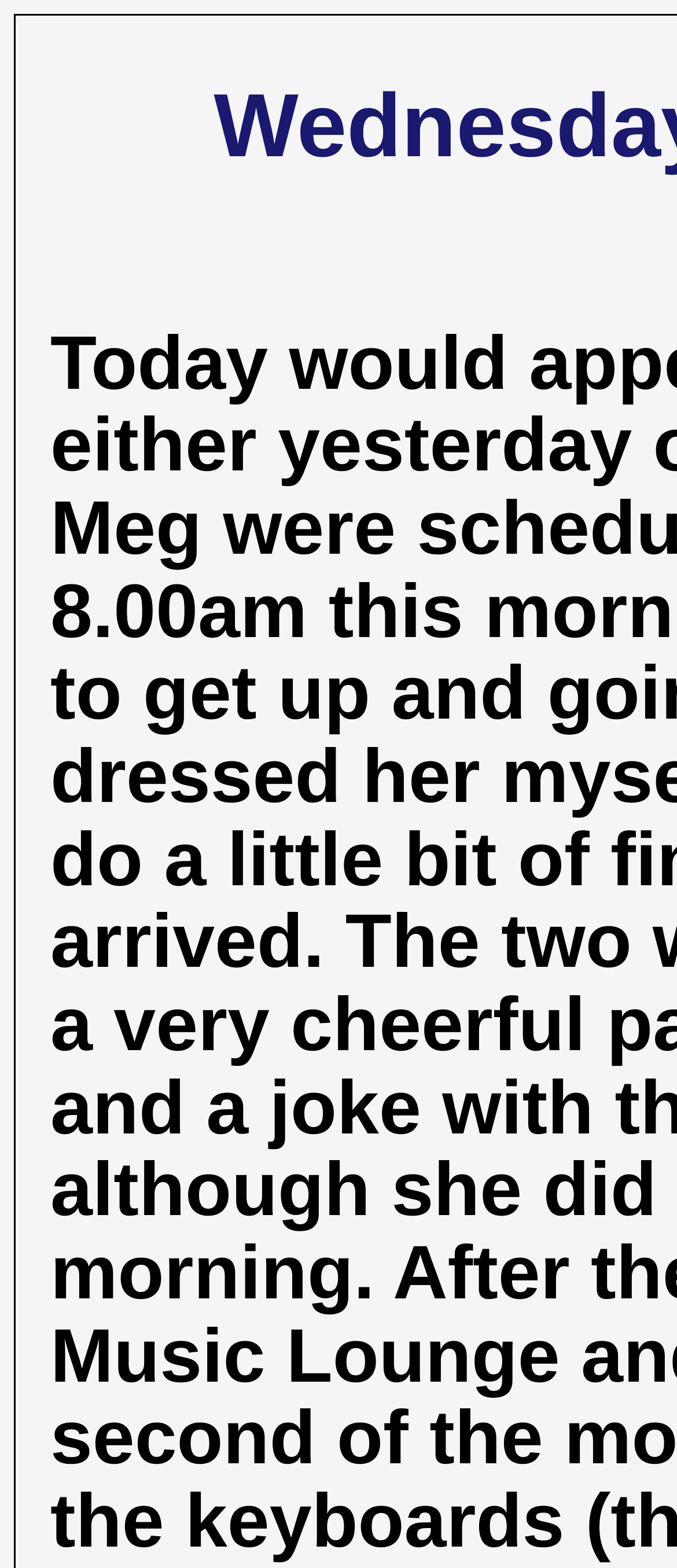Identify the headline of the webpage and generate its text content.

Wednesday, 10th January, 2024